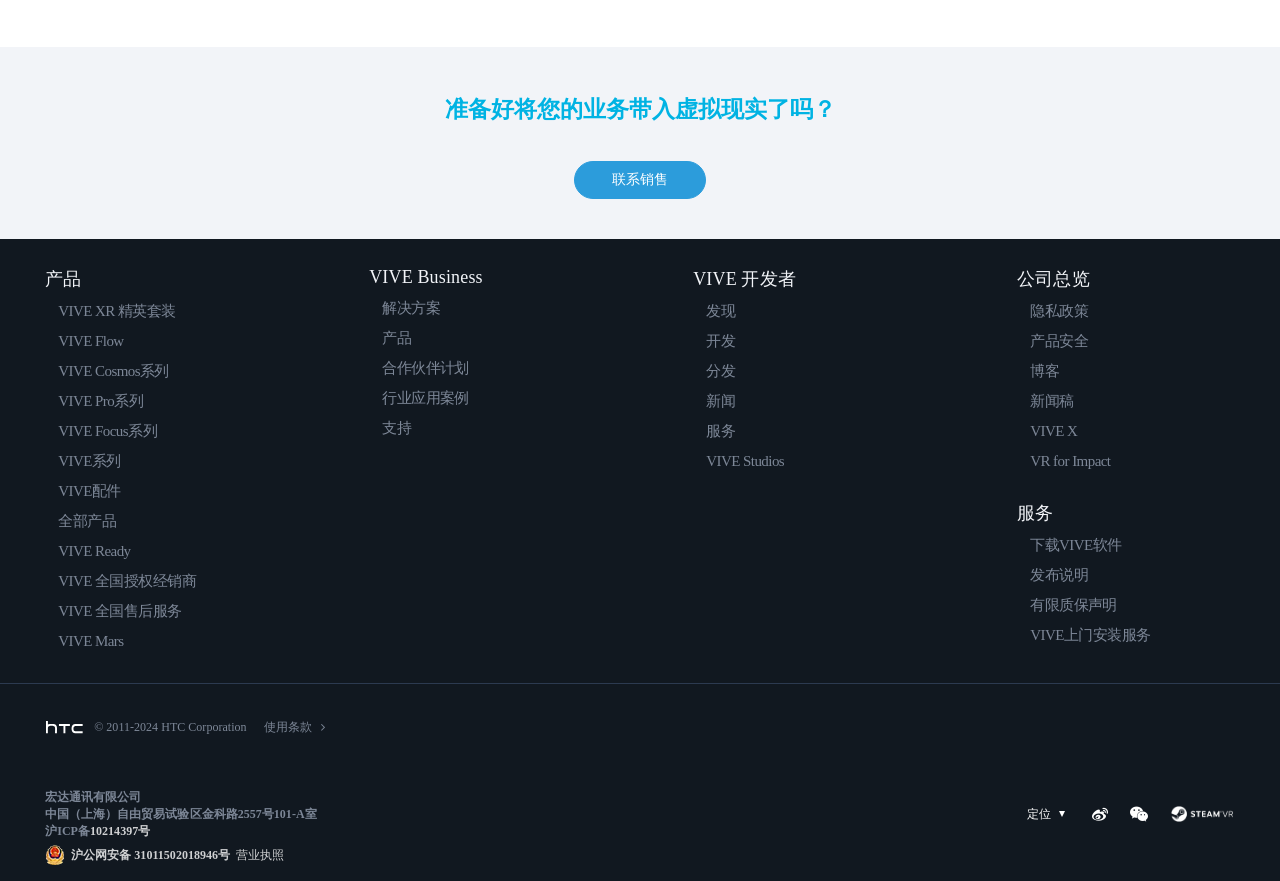Highlight the bounding box coordinates of the element that should be clicked to carry out the following instruction: "Choose '下载VIVE软件'". The coordinates must be given as four float numbers ranging from 0 to 1, i.e., [left, top, right, bottom].

[0.805, 0.609, 0.876, 0.627]